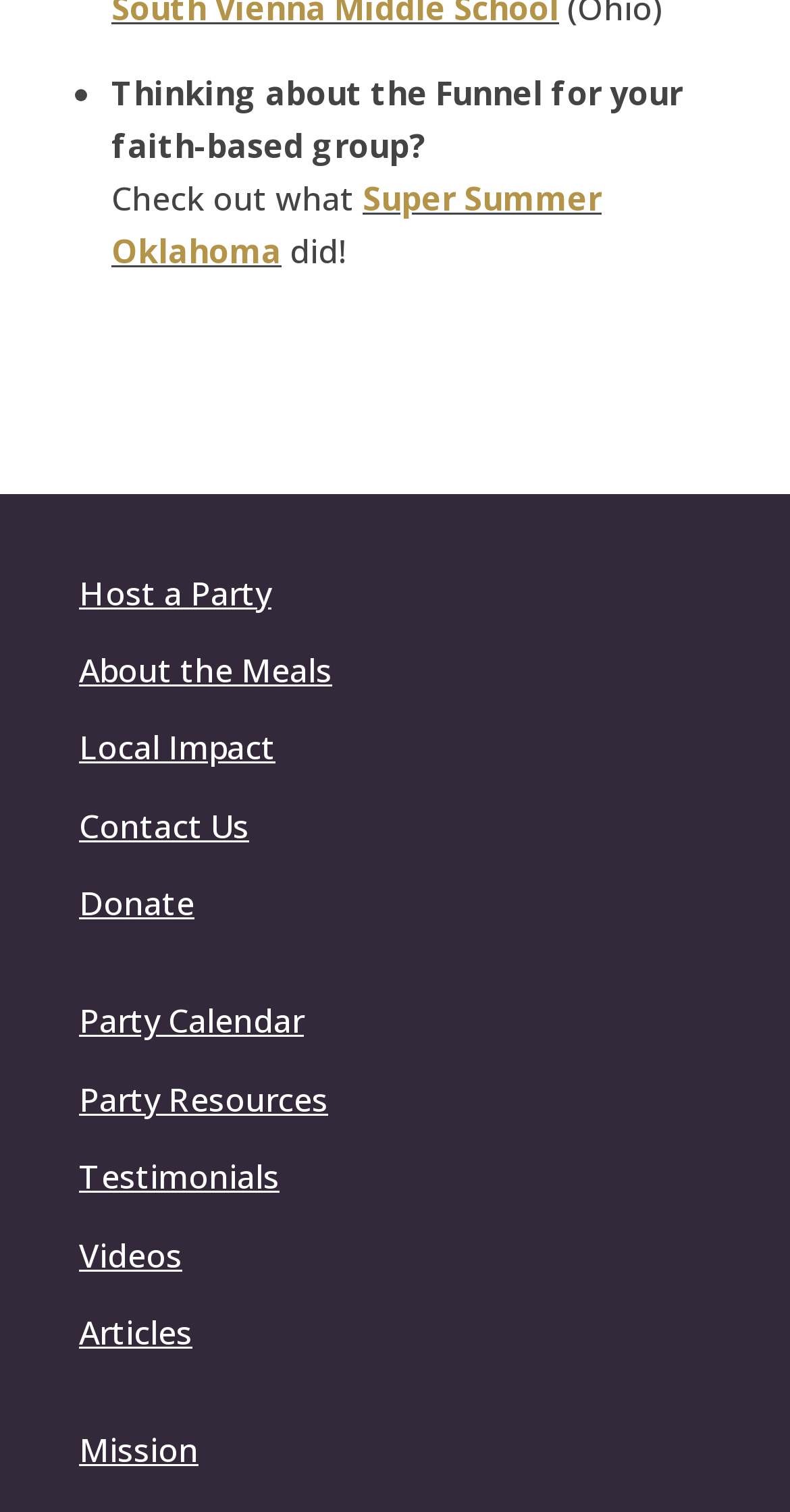Can you pinpoint the bounding box coordinates for the clickable element required for this instruction: "Contact us"? The coordinates should be four float numbers between 0 and 1, i.e., [left, top, right, bottom].

[0.1, 0.531, 0.315, 0.561]